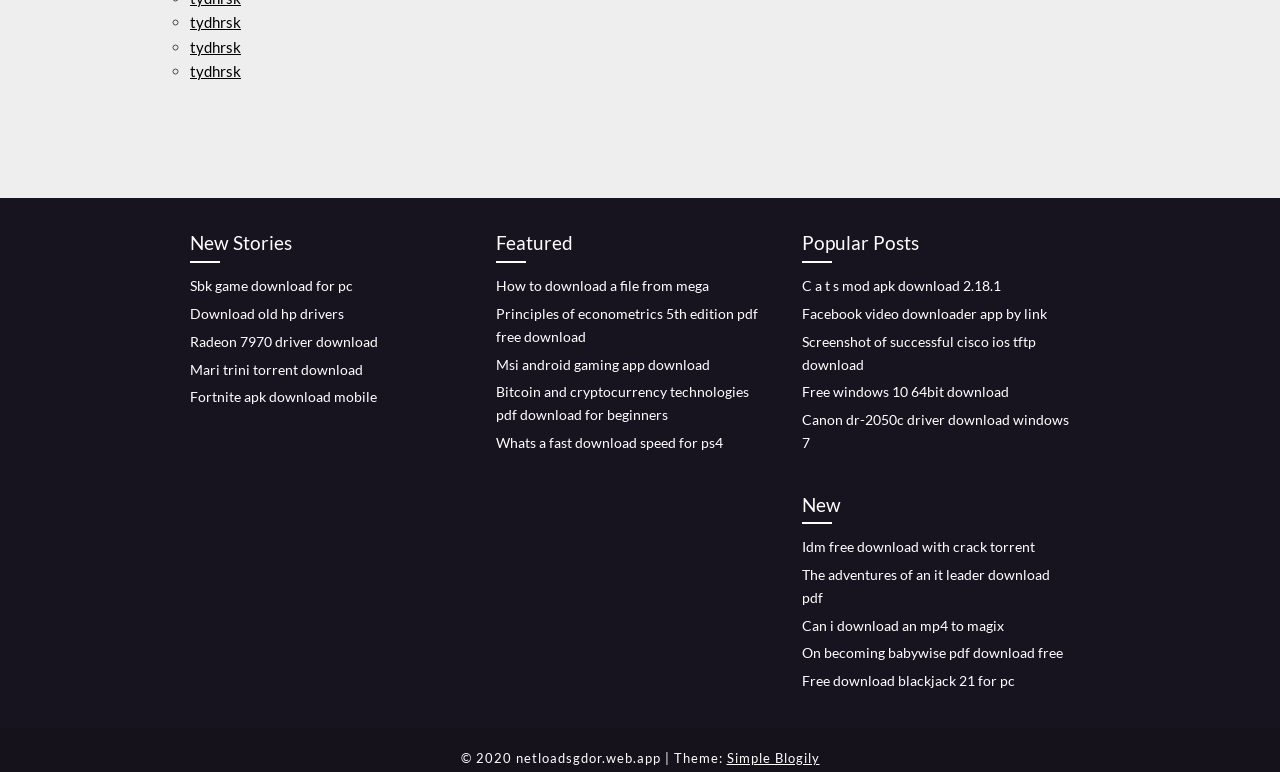What is the category of the link 'Sbk game download for pc'?
Based on the image, respond with a single word or phrase.

New Stories